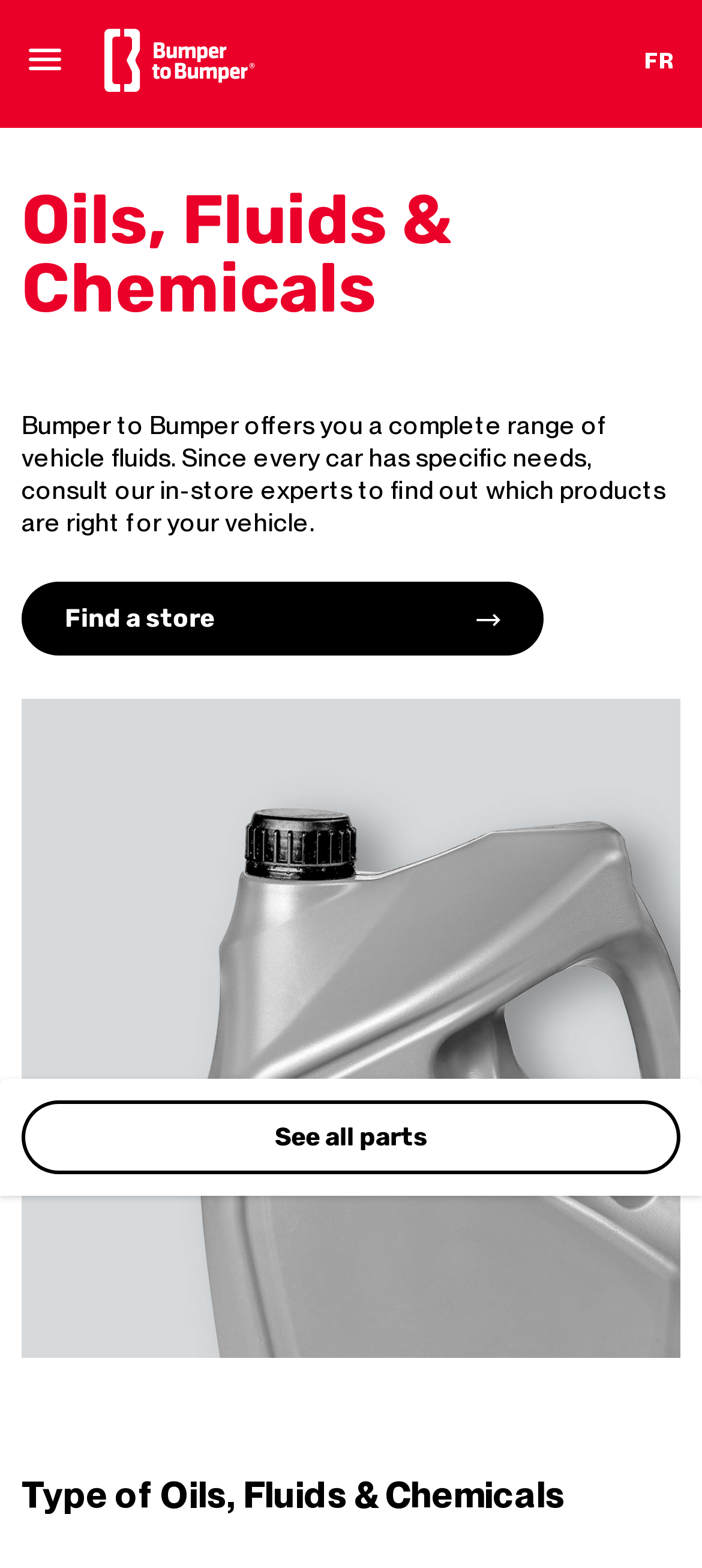Refer to the image and answer the question with as much detail as possible: What is the language of the website?

The language of the website is French, as indicated by the 'FR' link element with a bounding box of [0.918, 0.031, 0.959, 0.047] in the top right corner of the webpage.